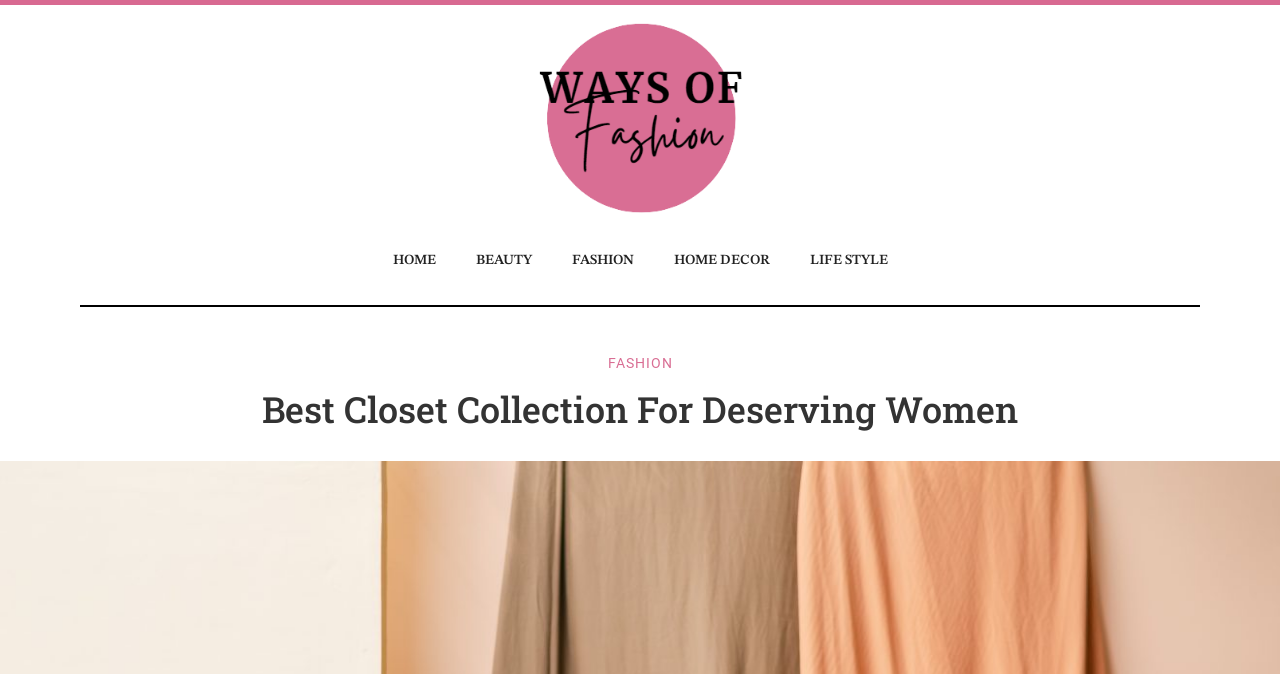Is there a header section on the webpage?
Using the screenshot, give a one-word or short phrase answer.

Yes